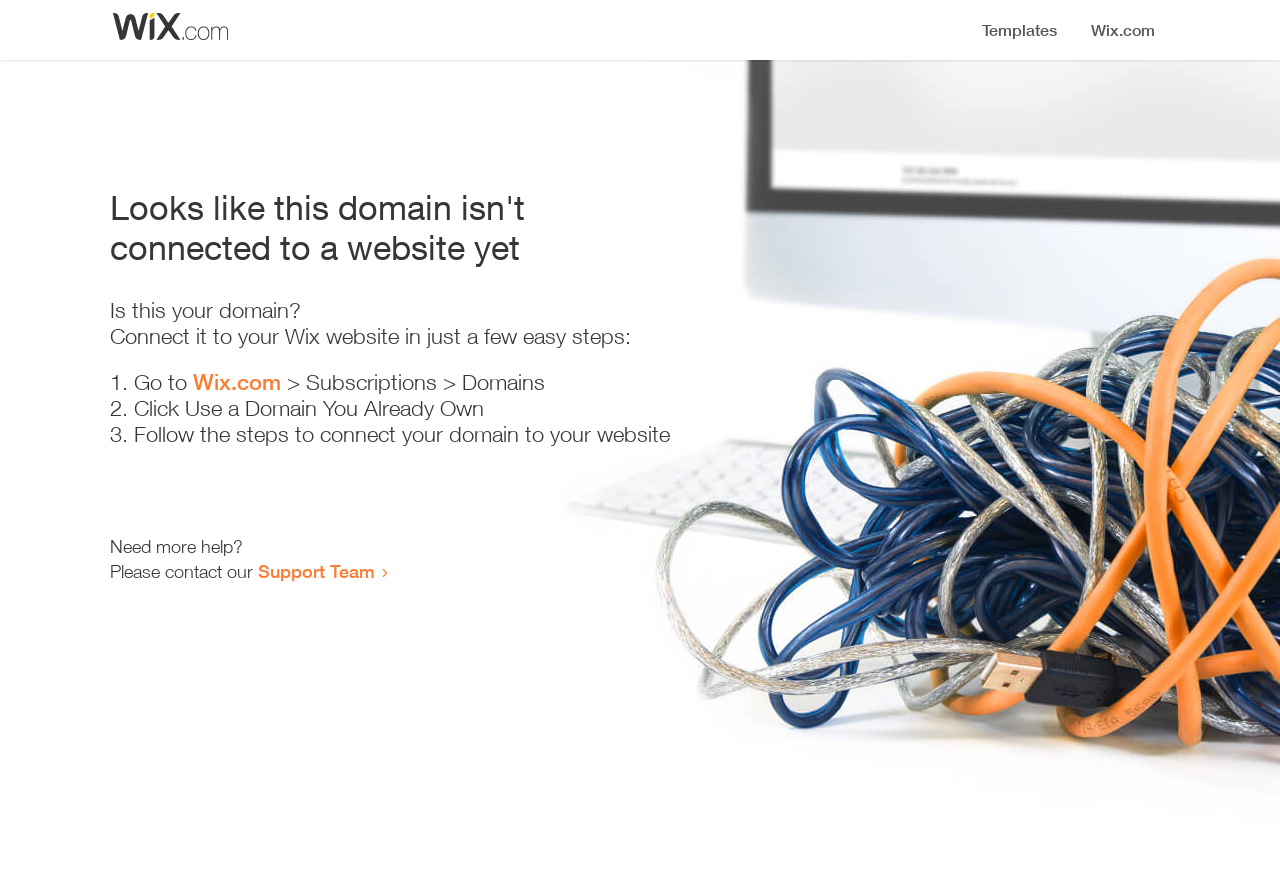Where can I get more help?
Can you give a detailed and elaborate answer to the question?

The webpage provides a link to the 'Support Team' at the bottom, which suggests that users can contact them for more help or assistance.